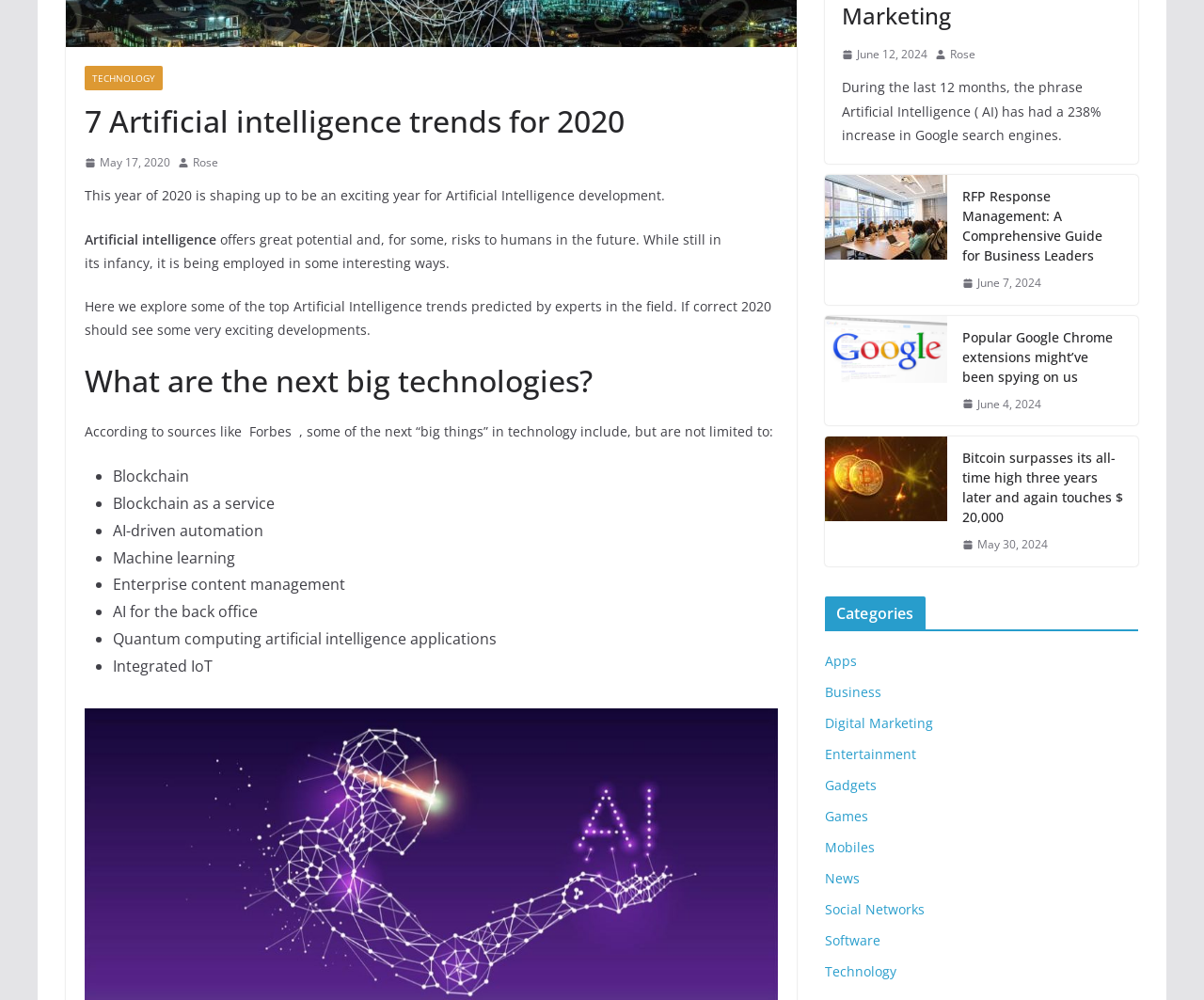Using the format (top-left x, top-left y, bottom-right x, bottom-right y), and given the element description, identify the bounding box coordinates within the screenshot: Search

None